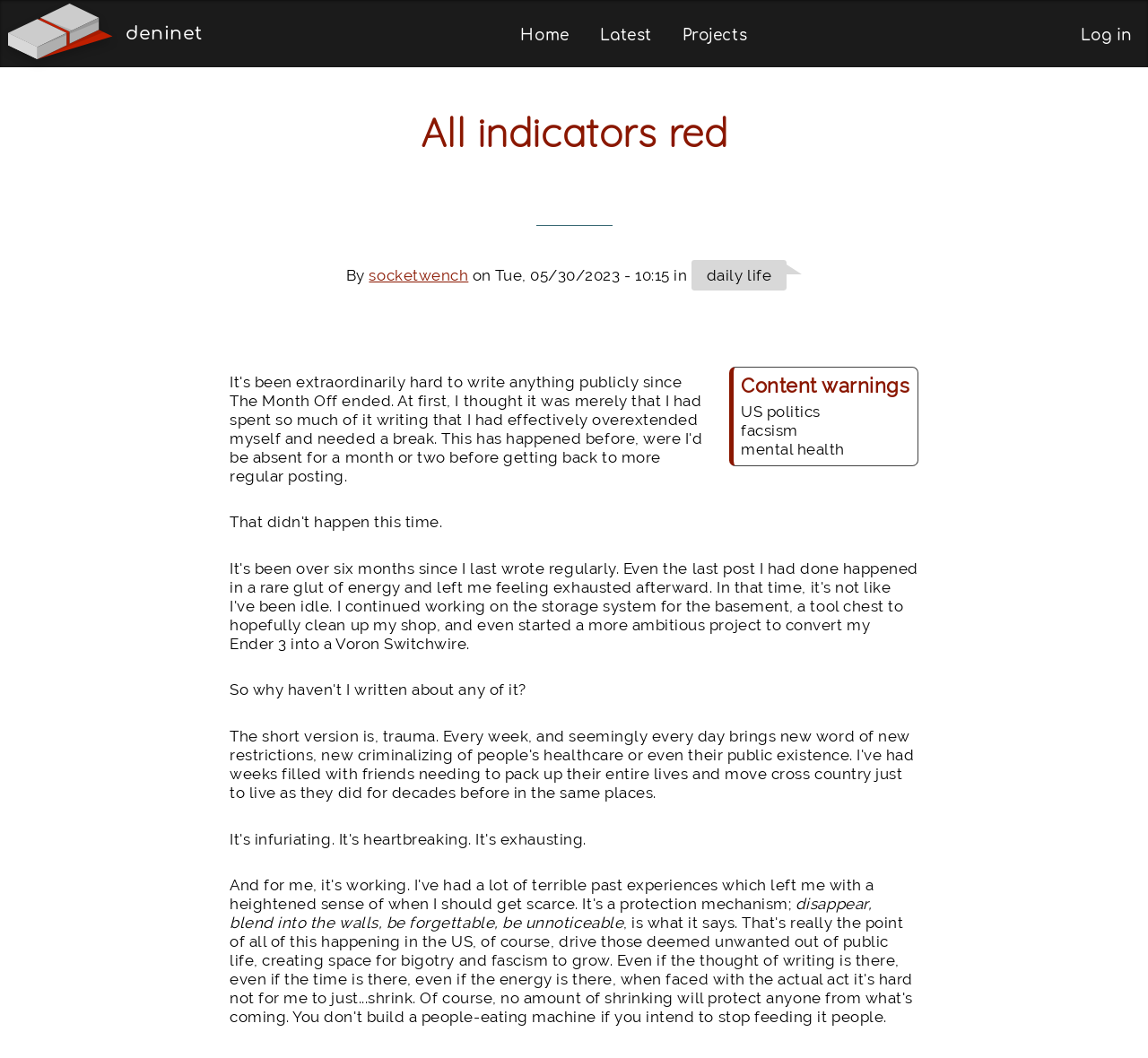Find and indicate the bounding box coordinates of the region you should select to follow the given instruction: "go to home page".

[0.453, 0.025, 0.496, 0.041]